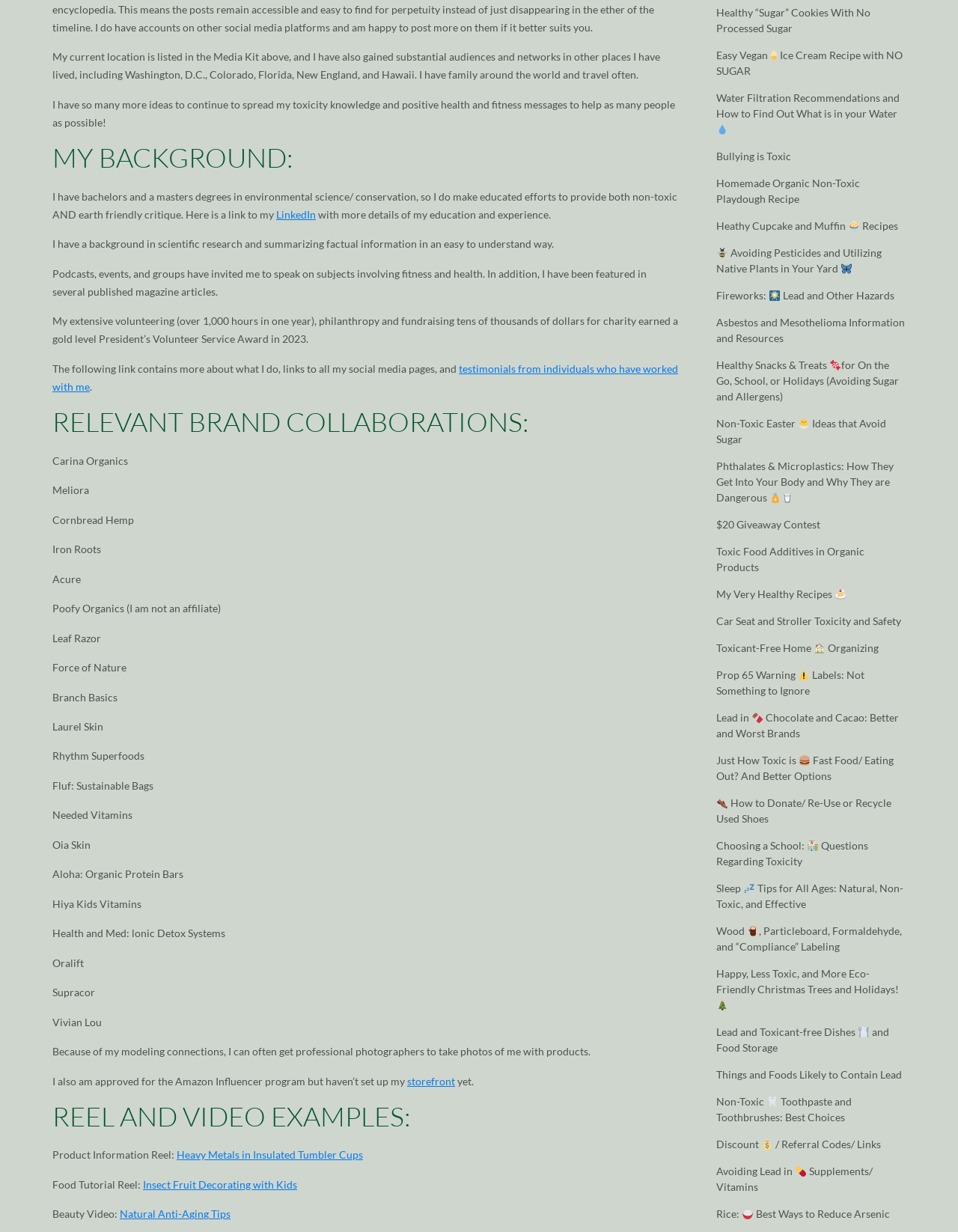Use one word or a short phrase to answer the question provided: 
What is the name of the first brand collaboration mentioned?

Carina Organics